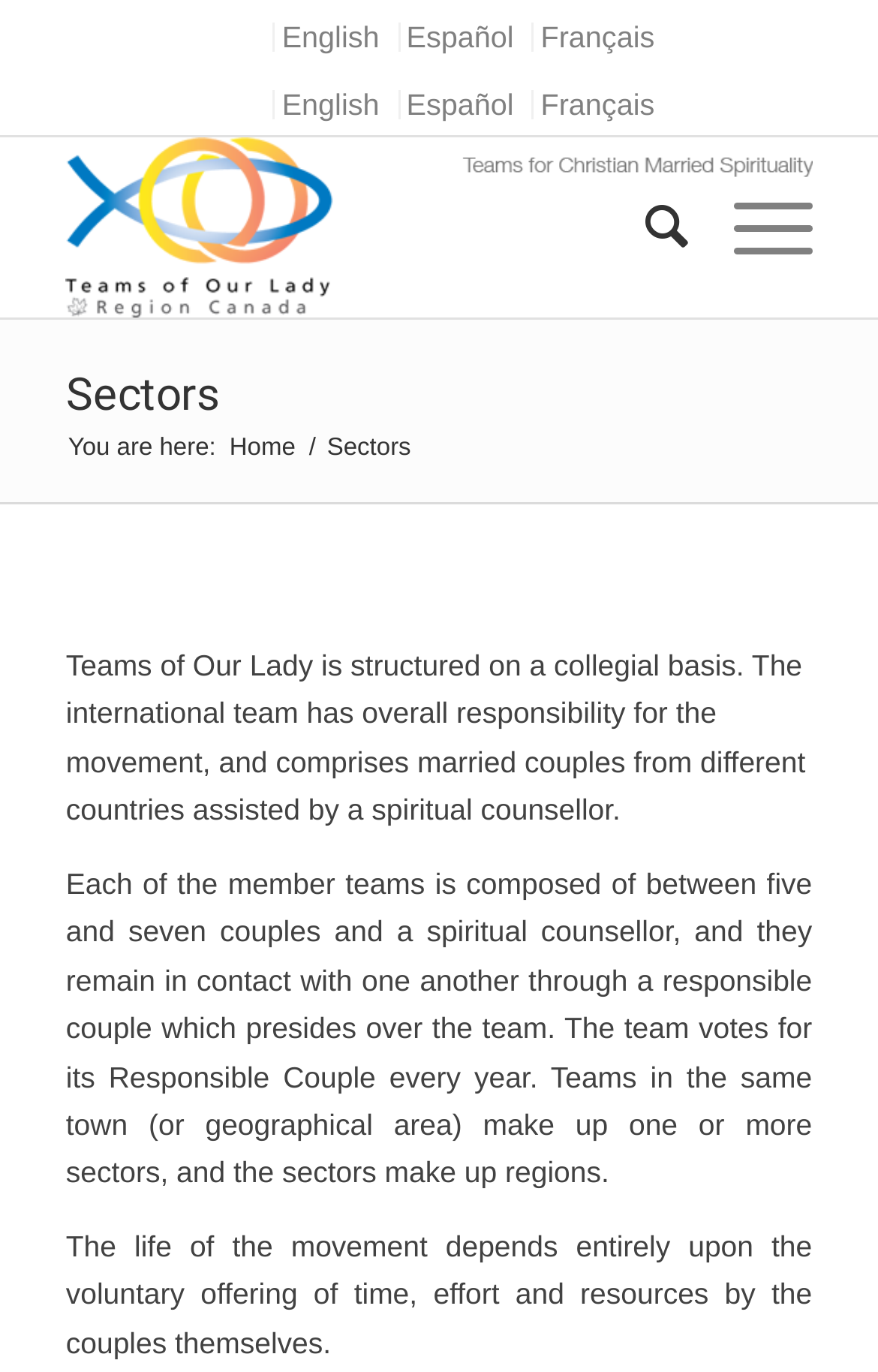Identify the bounding box coordinates for the region to click in order to carry out this instruction: "Open the menu". Provide the coordinates using four float numbers between 0 and 1, formatted as [left, top, right, bottom].

[0.784, 0.1, 0.925, 0.231]